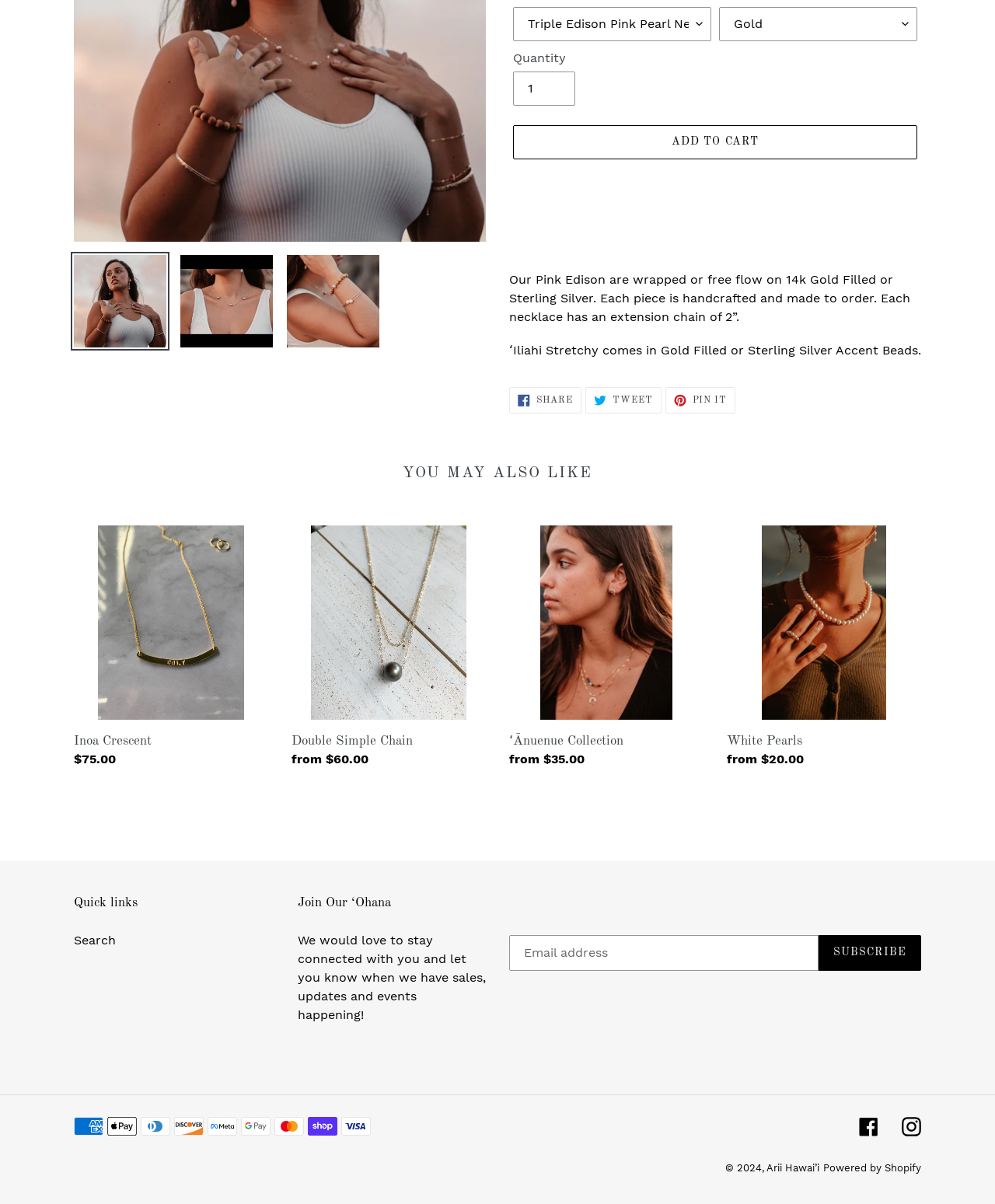Given the description of the UI element: "Share Share on Facebook", predict the bounding box coordinates in the form of [left, top, right, bottom], with each value being a float between 0 and 1.

[0.512, 0.322, 0.584, 0.344]